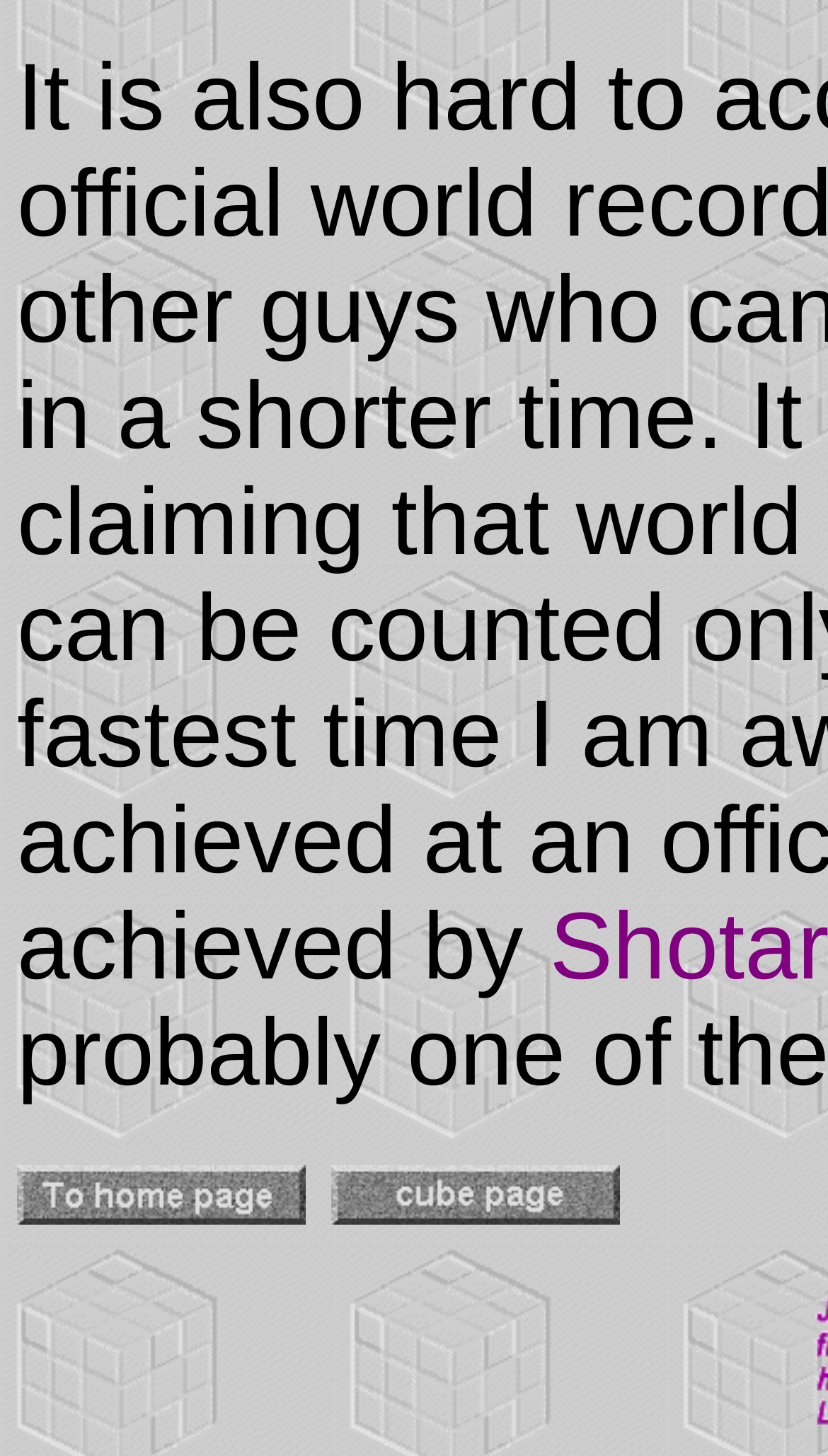Given the element description Search, specify the bounding box coordinates of the corresponding UI element in the format (top-left x, top-left y, bottom-right x, bottom-right y). All values must be between 0 and 1.

None